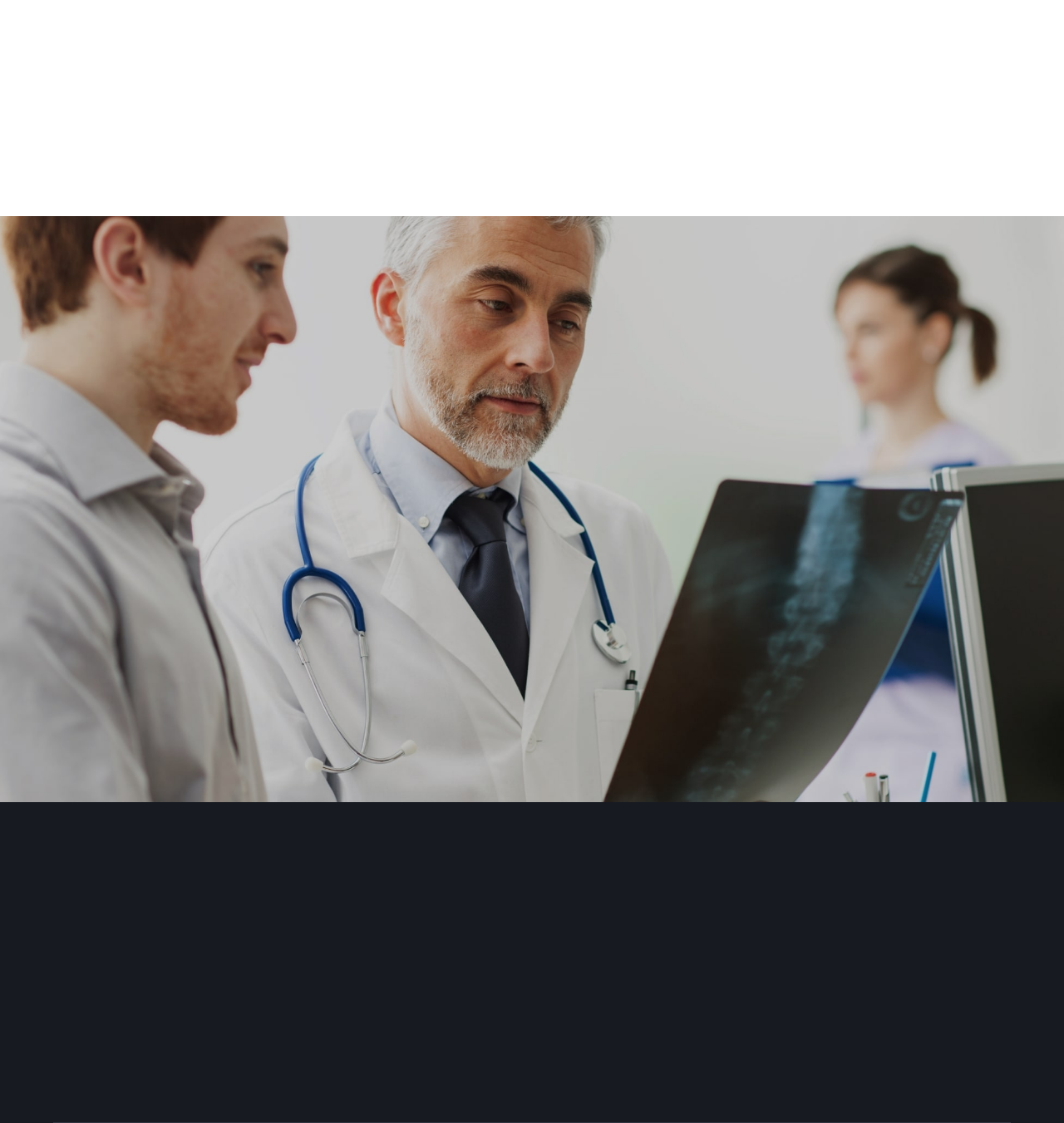Please find the bounding box coordinates in the format (top-left x, top-left y, bottom-right x, bottom-right y) for the given element description. Ensure the coordinates are floating point numbers between 0 and 1. Description: name="et_pb_contact_email_2_0" placeholder="Last Name"

[0.731, 0.424, 0.903, 0.456]